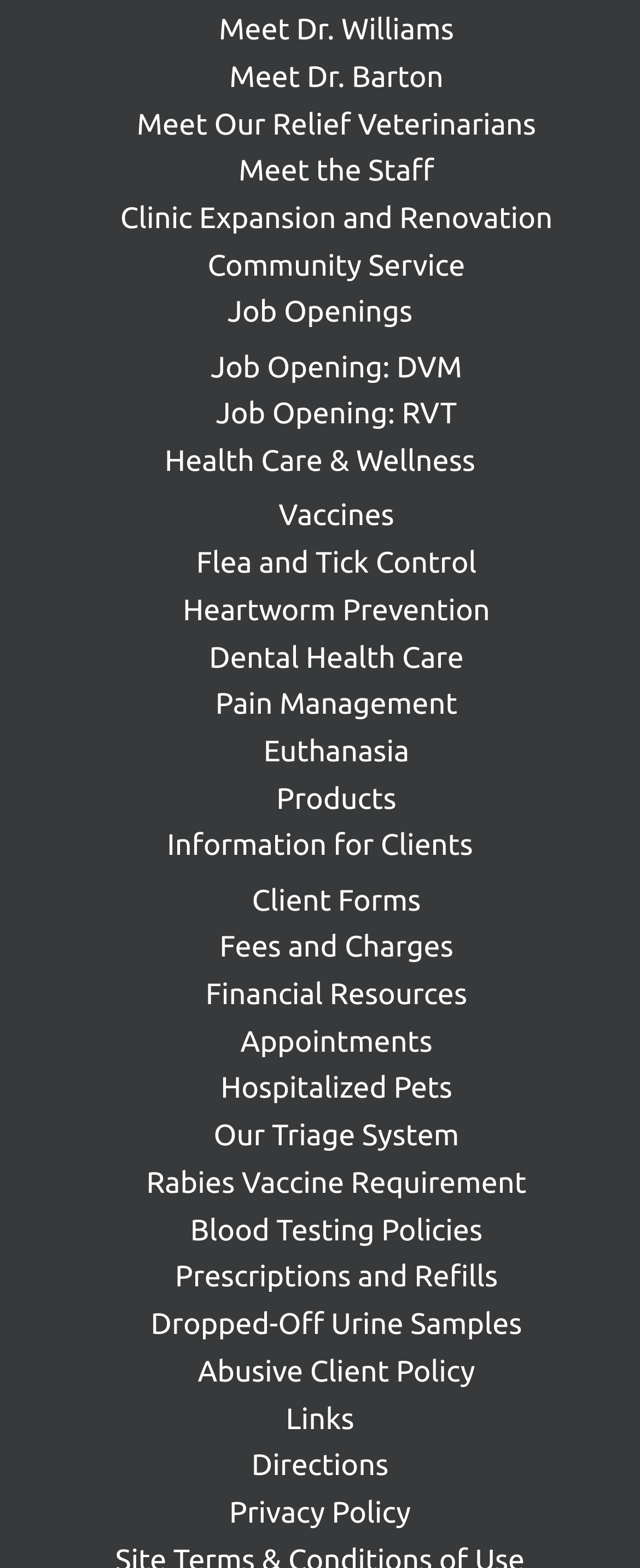Could you find the bounding box coordinates of the clickable area to complete this instruction: "Meet Dr. Williams"?

[0.342, 0.009, 0.709, 0.029]